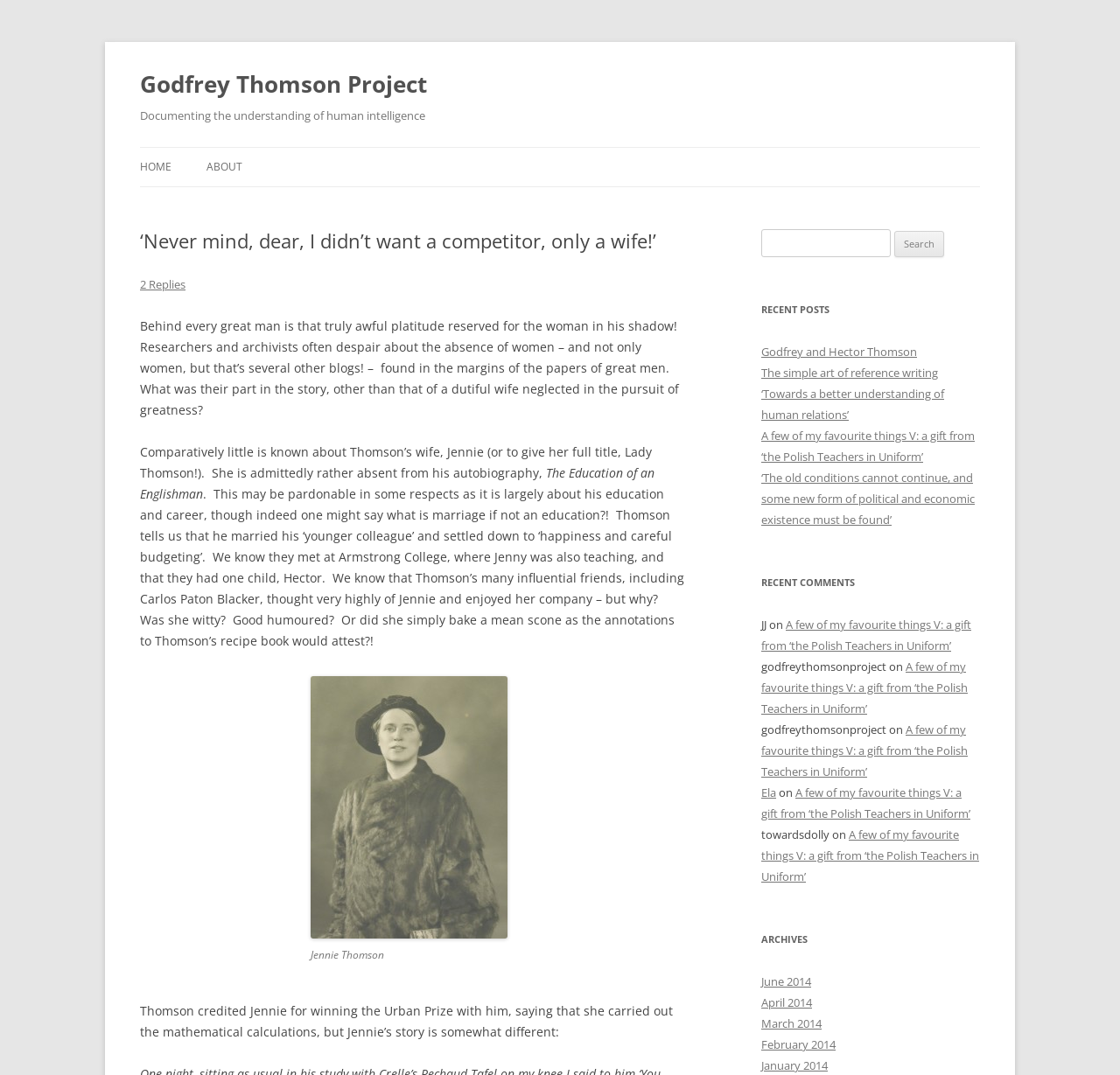Based on the provided description, "Home", find the bounding box of the corresponding UI element in the screenshot.

[0.125, 0.138, 0.153, 0.174]